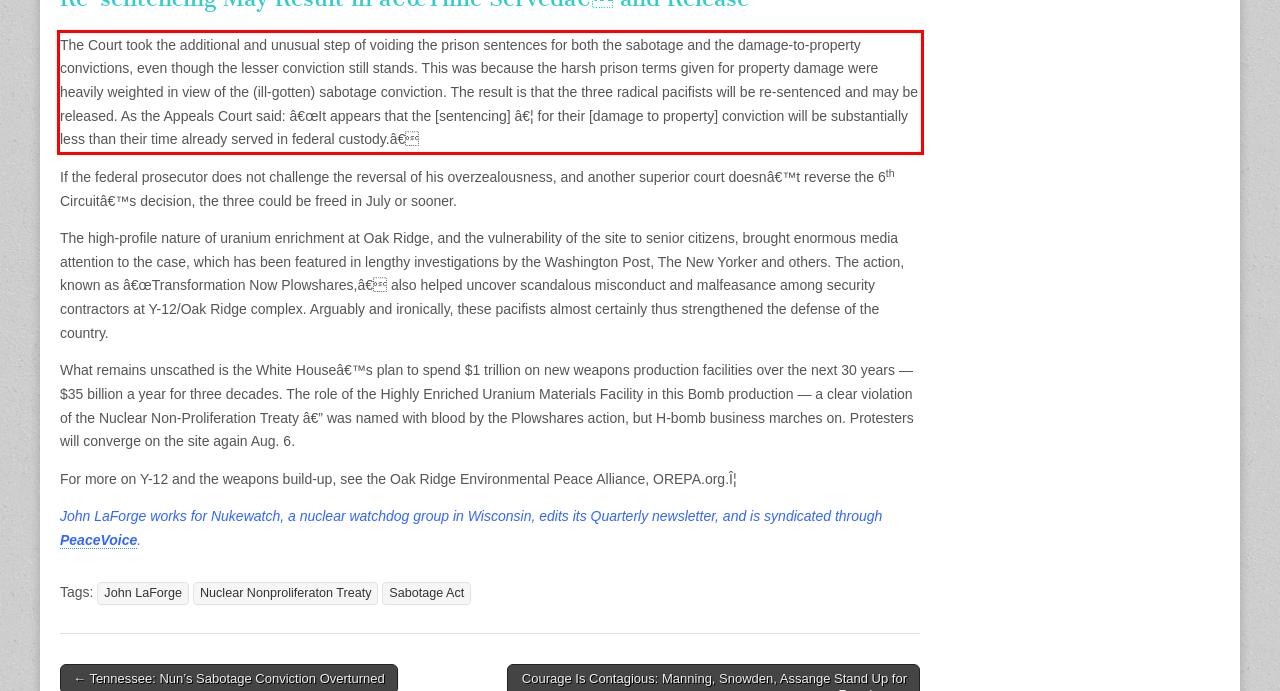There is a screenshot of a webpage with a red bounding box around a UI element. Please use OCR to extract the text within the red bounding box.

The Court took the additional and unusual step of voiding the prison sentences for both the sabotage and the damage-to-property convictions, even though the lesser conviction still stands. This was because the harsh prison terms given for property damage were heavily weighted in view of the (ill-gotten) sabotage conviction. The result is that the three radical pacifists will be re-sentenced and may be released. As the Appeals Court said: â€œIt appears that the [sentencing] â€¦ for their [damage to property] conviction will be substantially less than their time already served in federal custody.â€